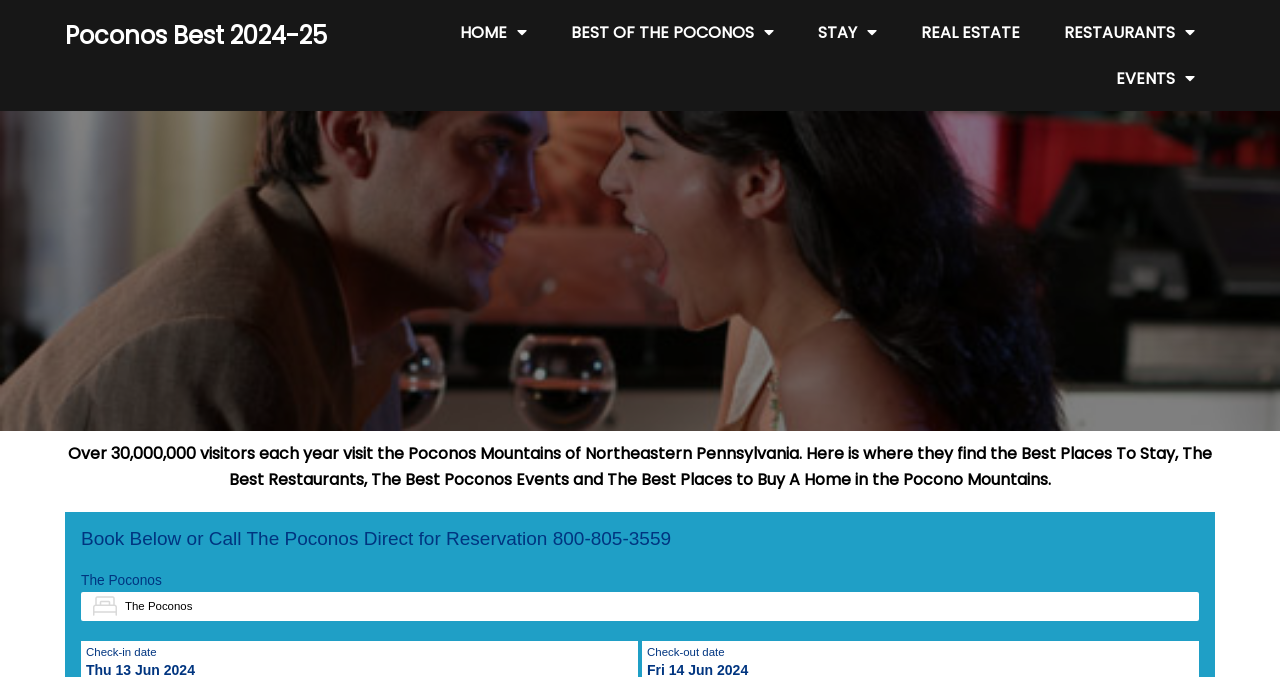How many visitors do the Poconos Mountains receive each year?
Use the information from the screenshot to give a comprehensive response to the question.

According to the static text on the webpage, the Poconos Mountains of Northeastern Pennsylvania receive over 30,000,000 visitors each year.